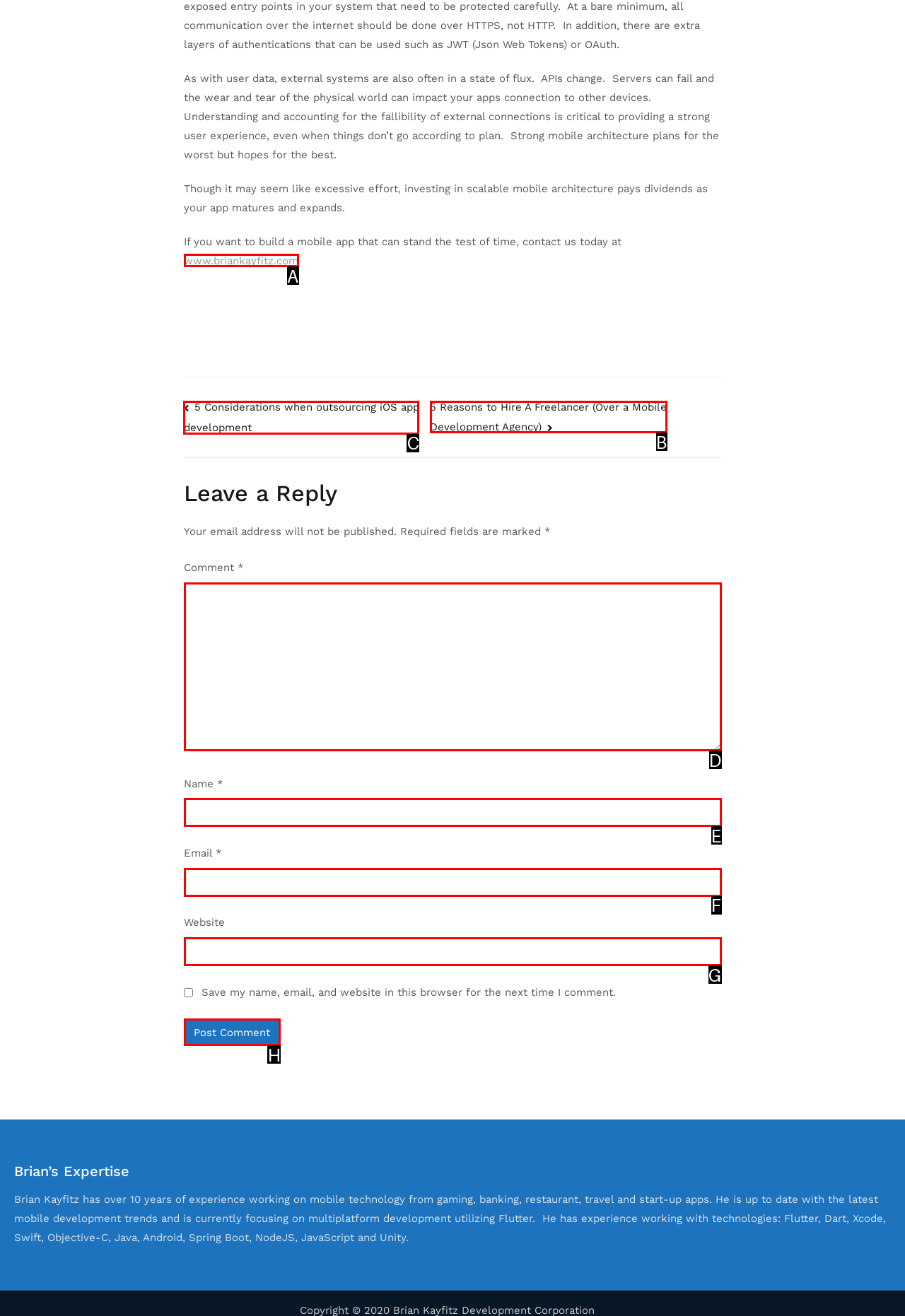Identify the correct UI element to click on to achieve the following task: Click the link to read the post about considerations when outsourcing iOS app development Respond with the corresponding letter from the given choices.

C